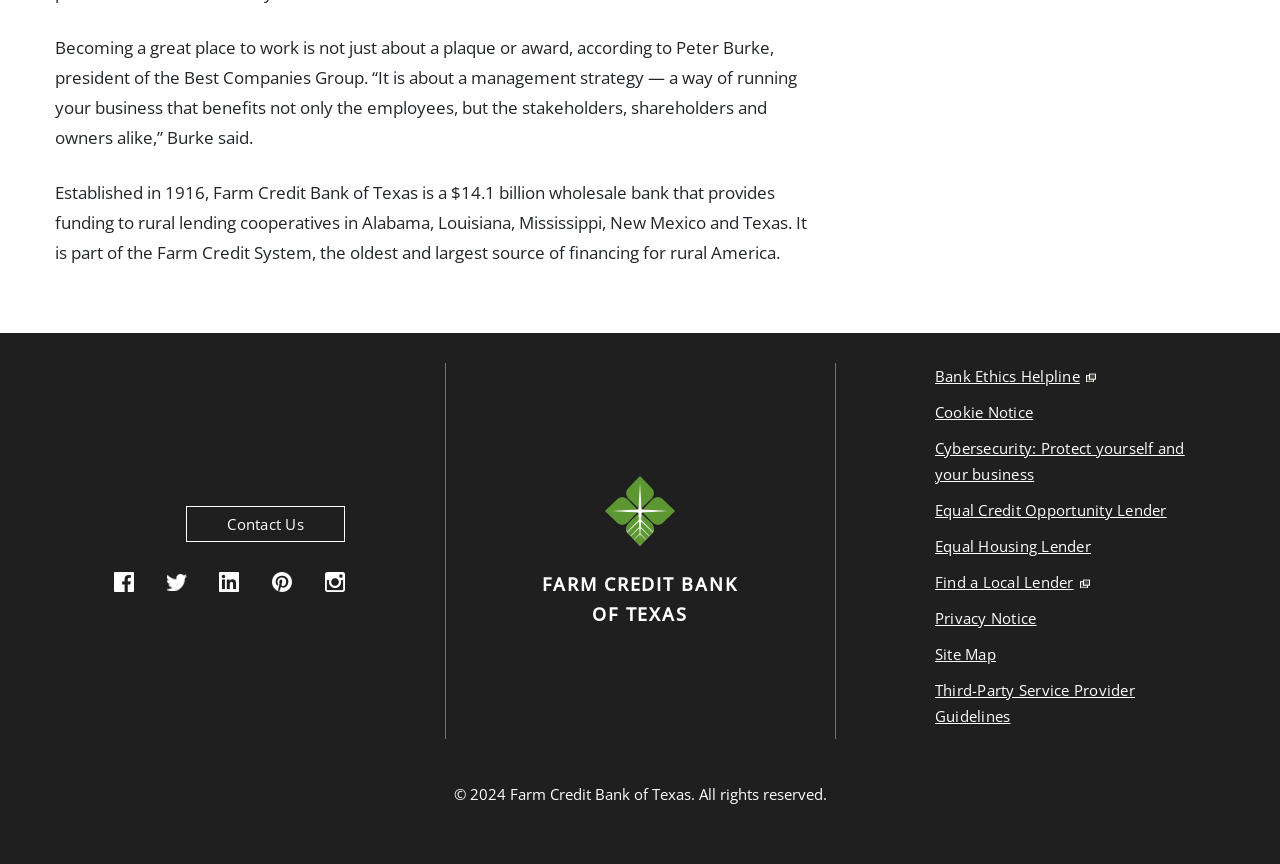Please identify the bounding box coordinates of the element I should click to complete this instruction: 'Find a Local Lender'. The coordinates should be given as four float numbers between 0 and 1, like this: [left, top, right, bottom].

[0.73, 0.659, 0.945, 0.689]